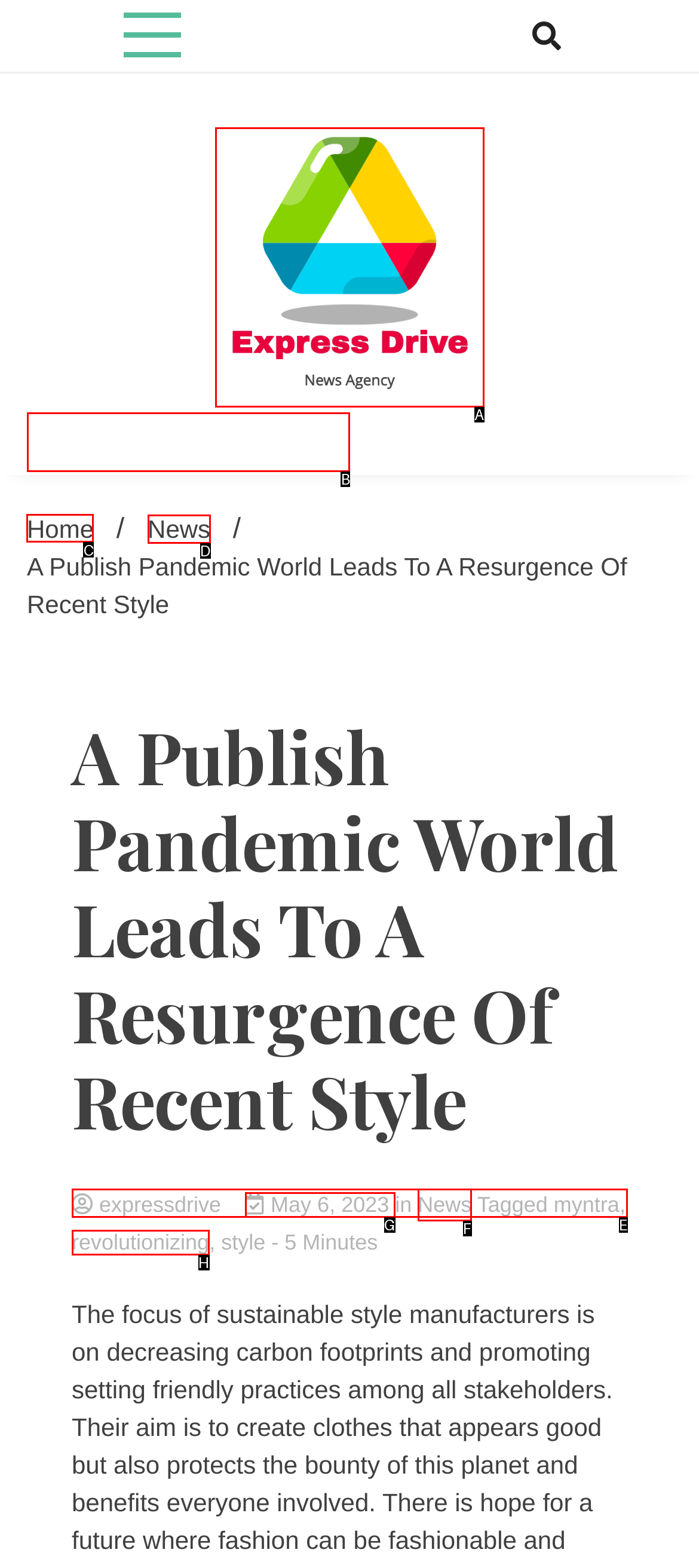Which letter corresponds to the correct option to complete the task: Go to Home page?
Answer with the letter of the chosen UI element.

C